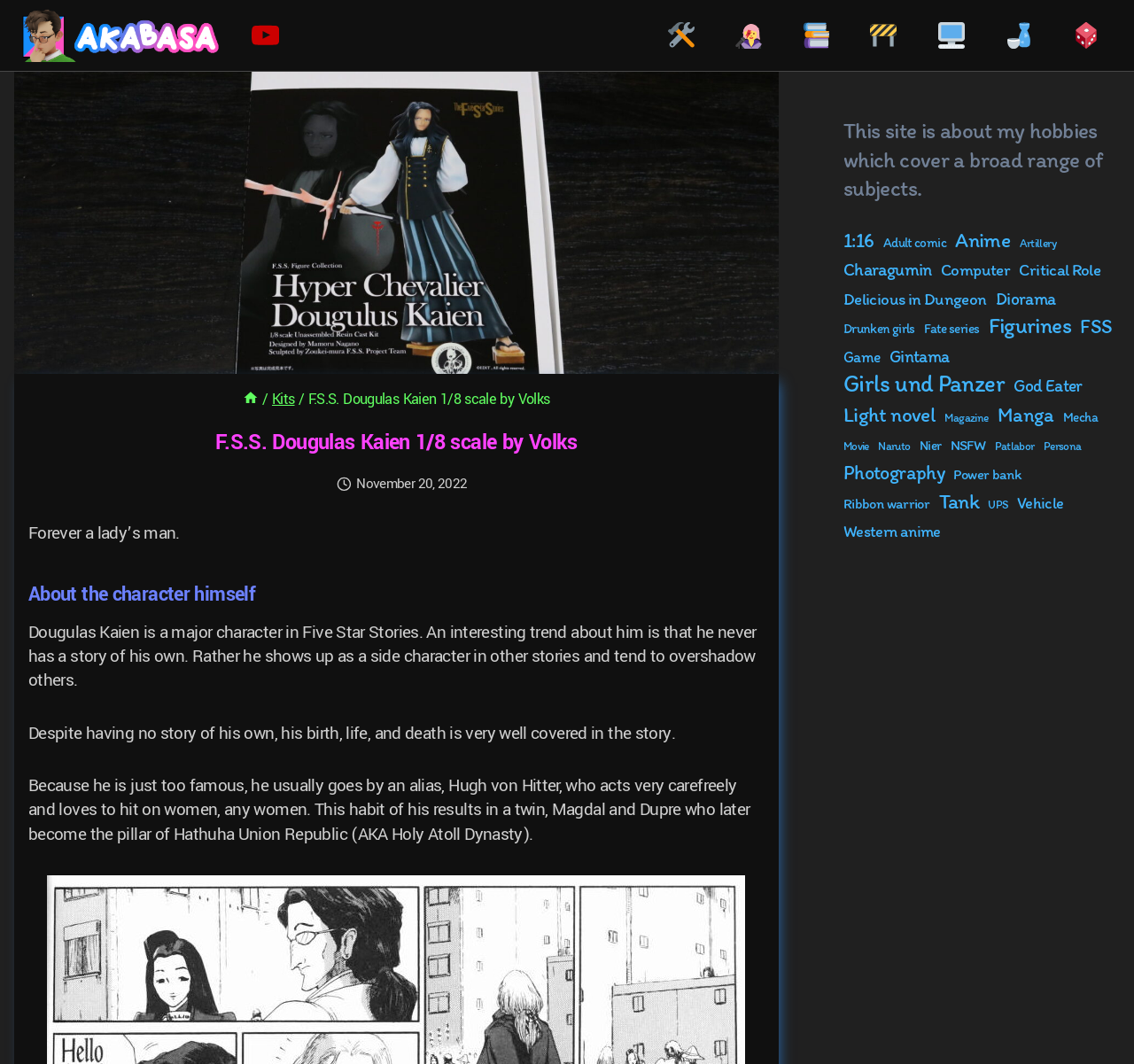Can you find and provide the main heading text of this webpage?

F.S.S. Dougulas Kaien 1/8 scale by Volks